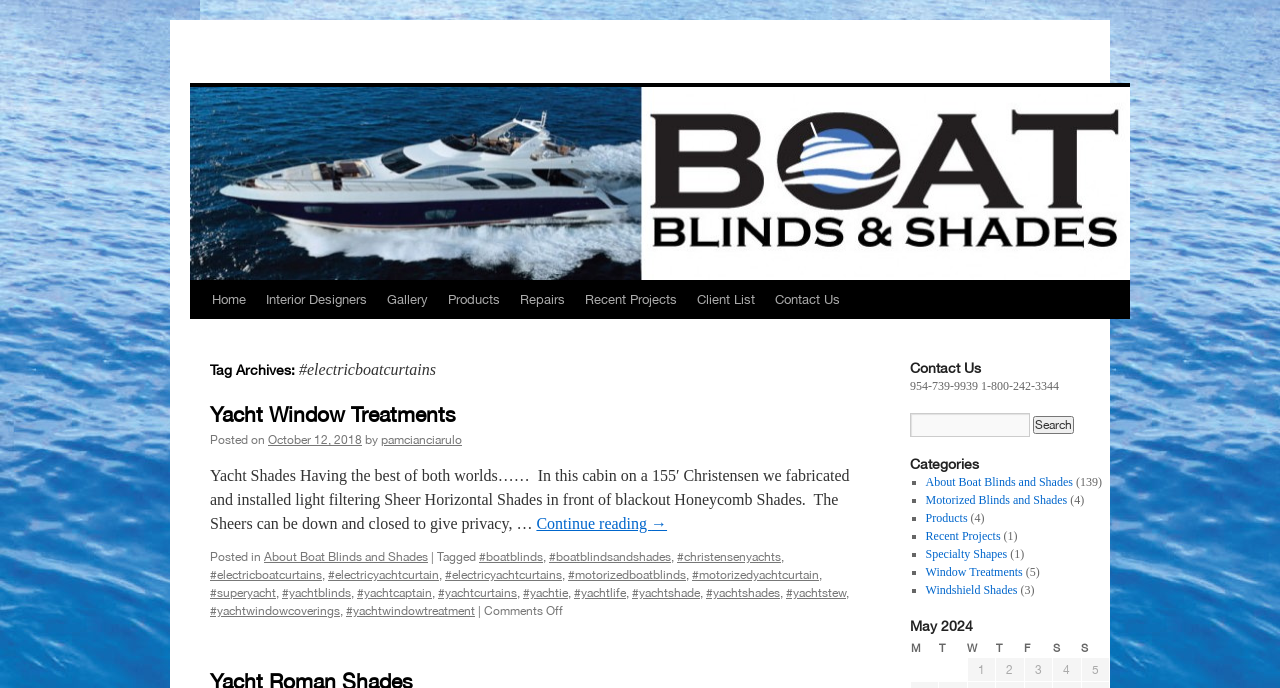Using the webpage screenshot, find the UI element described by October 12, 2018. Provide the bounding box coordinates in the format (top-left x, top-left y, bottom-right x, bottom-right y), ensuring all values are floating point numbers between 0 and 1.

[0.209, 0.63, 0.283, 0.65]